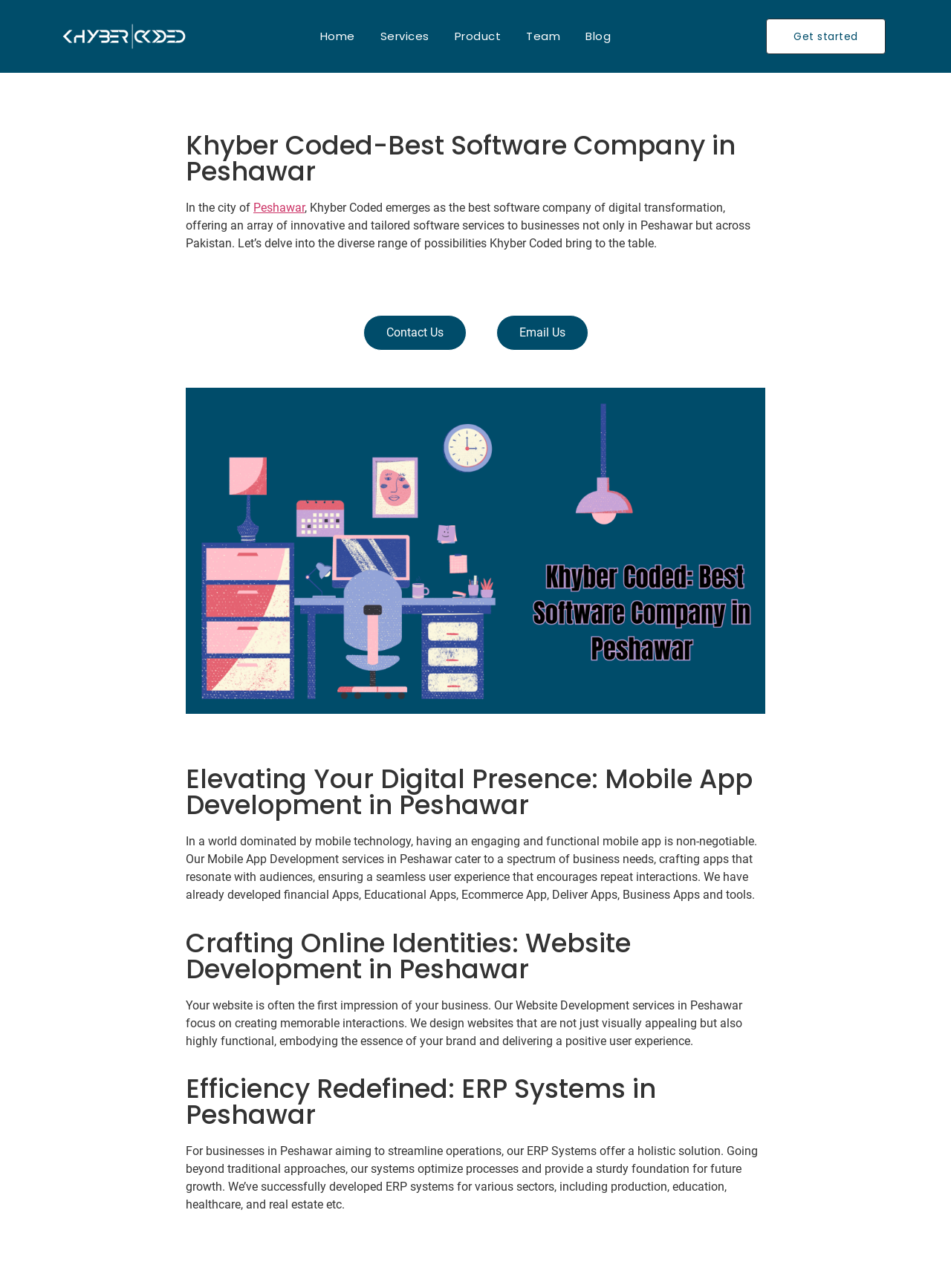Give a full account of the webpage's elements and their arrangement.

The webpage is about Khyber Coded, a software company based in Peshawar, Pakistan. At the top left corner, there is a logo of the company. Below the logo, there is a navigation menu with links to different sections of the website, including Home, Services, Product, Team, and Blog. 

On the right side of the navigation menu, there is a call-to-action button "Get started". Below the navigation menu, there is a heading that reads "Khyber Coded - Best Software Company in Peshawar". 

Following the heading, there is a brief introduction to the company, which describes its services and expertise in digital transformation. The introduction is accompanied by two links, "Contact Us" and "Email Us", which are placed side by side. 

Below the introduction, there is a large image that spans across the width of the page. The image is followed by three sections, each with a heading and a descriptive text. The first section is about mobile app development in Peshawar, the second section is about website development in Peshawar, and the third section is about ERP systems in Peshawar. Each section provides a brief overview of the services offered by Khyber Coded in that particular area.